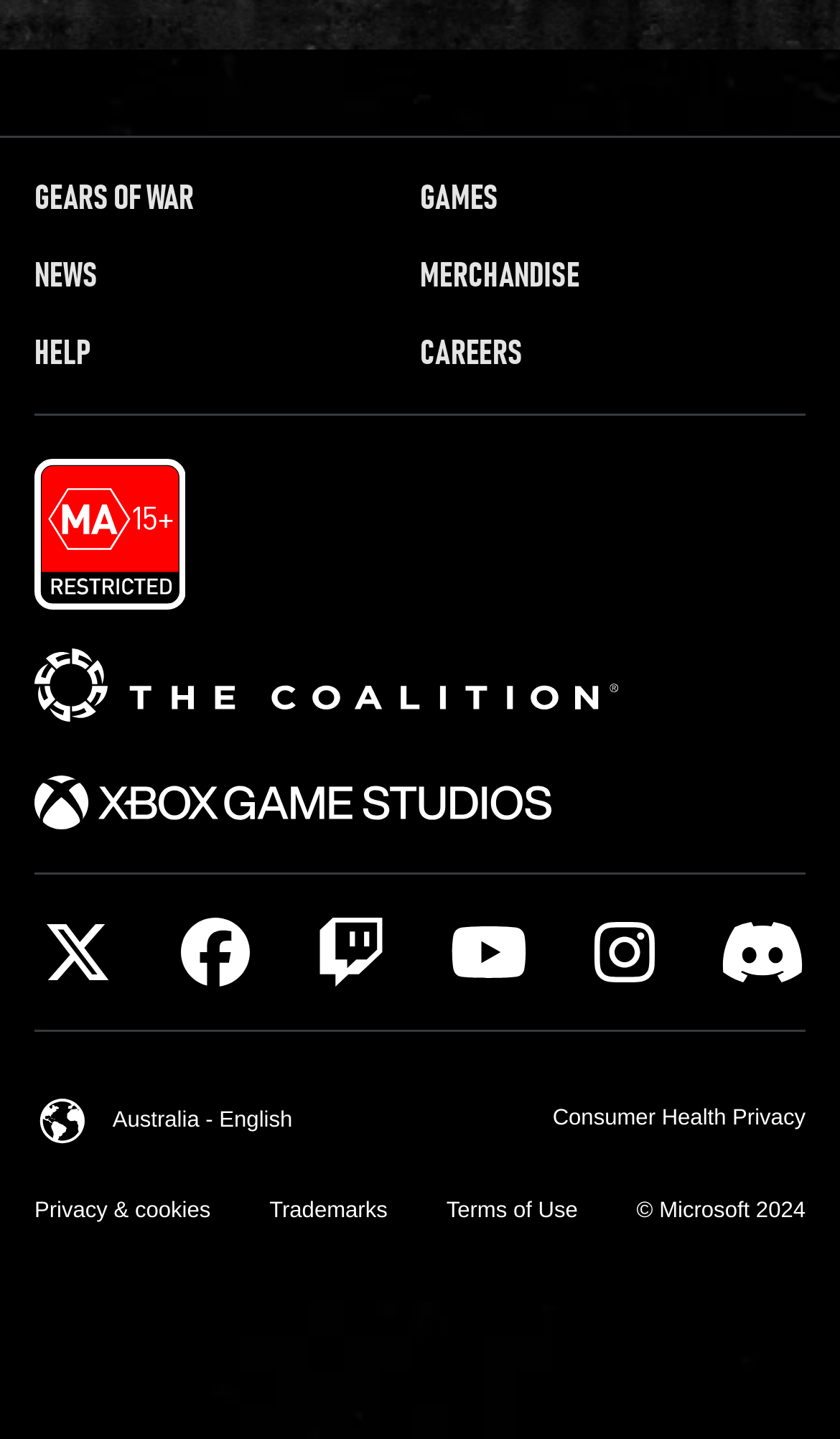Please reply to the following question using a single word or phrase: 
What is the last link on the bottom right?

Terms of Use